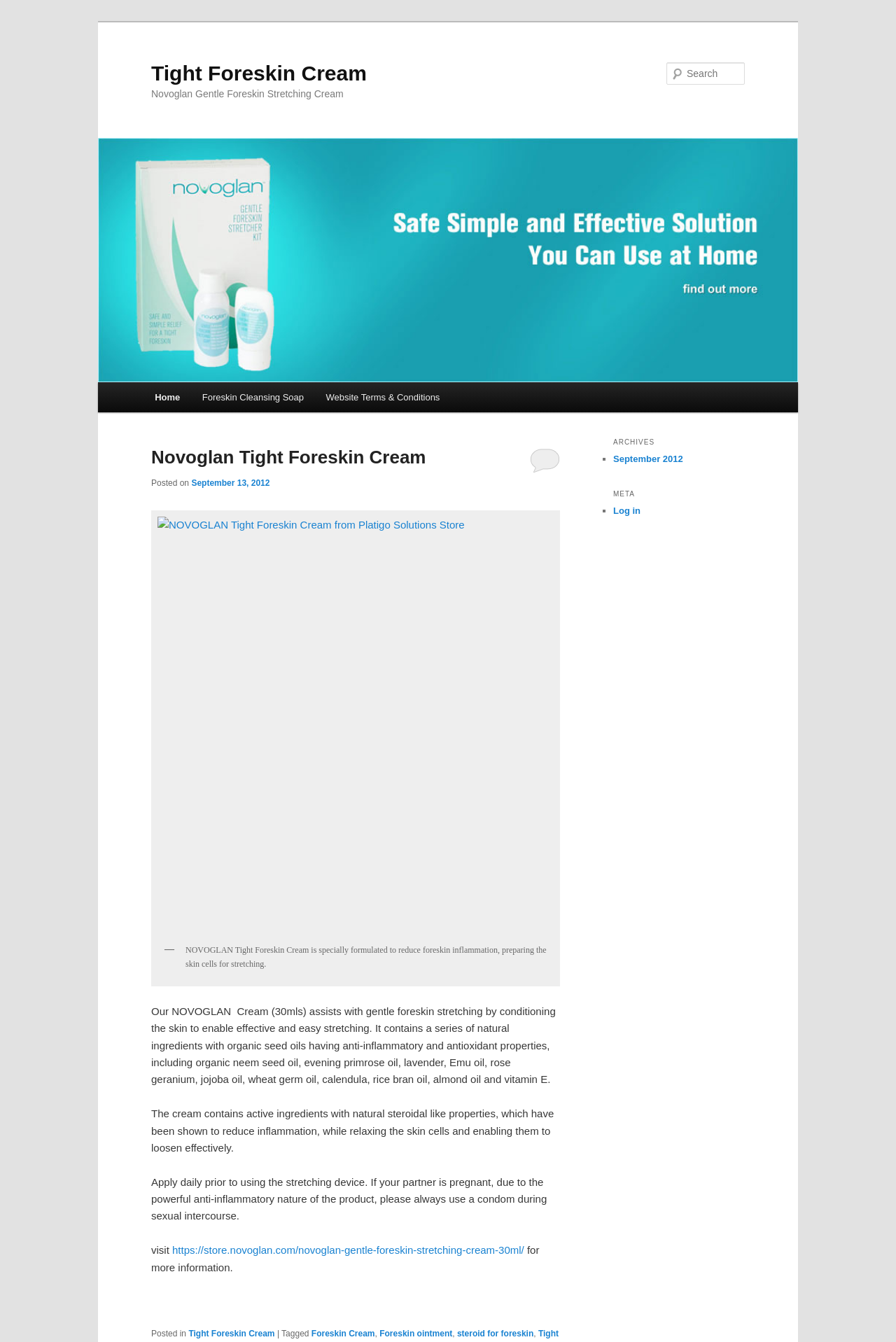Carefully observe the image and respond to the question with a detailed answer:
What is the volume of Novoglan Gentle Foreskin Stretching Cream?

The webpage mentions that the cream is available in a 30ml volume.